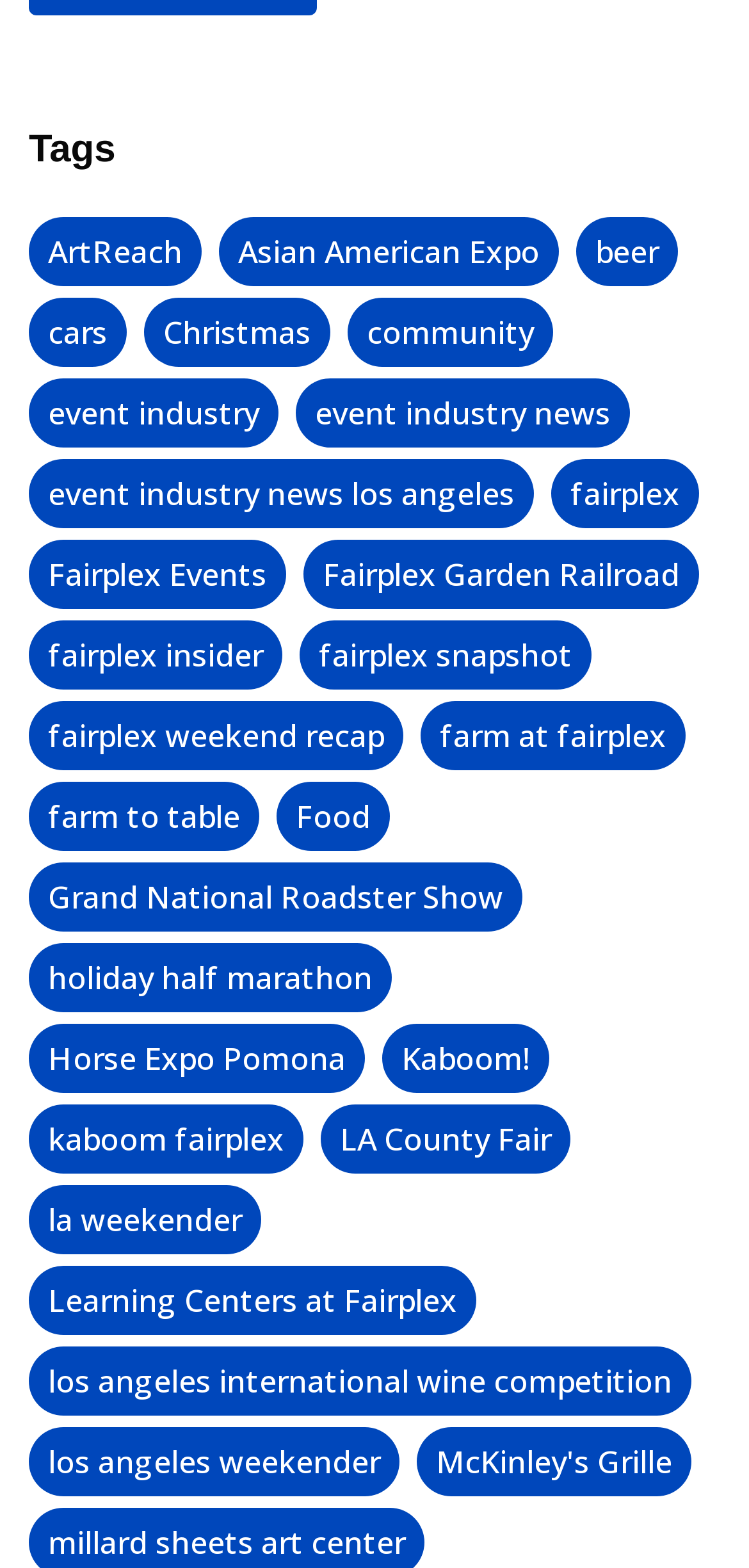Can you give a comprehensive explanation to the question given the content of the image?
How many categories are listed on the webpage?

I counted the number of link elements on the webpage and found that there are 29 categories listed.